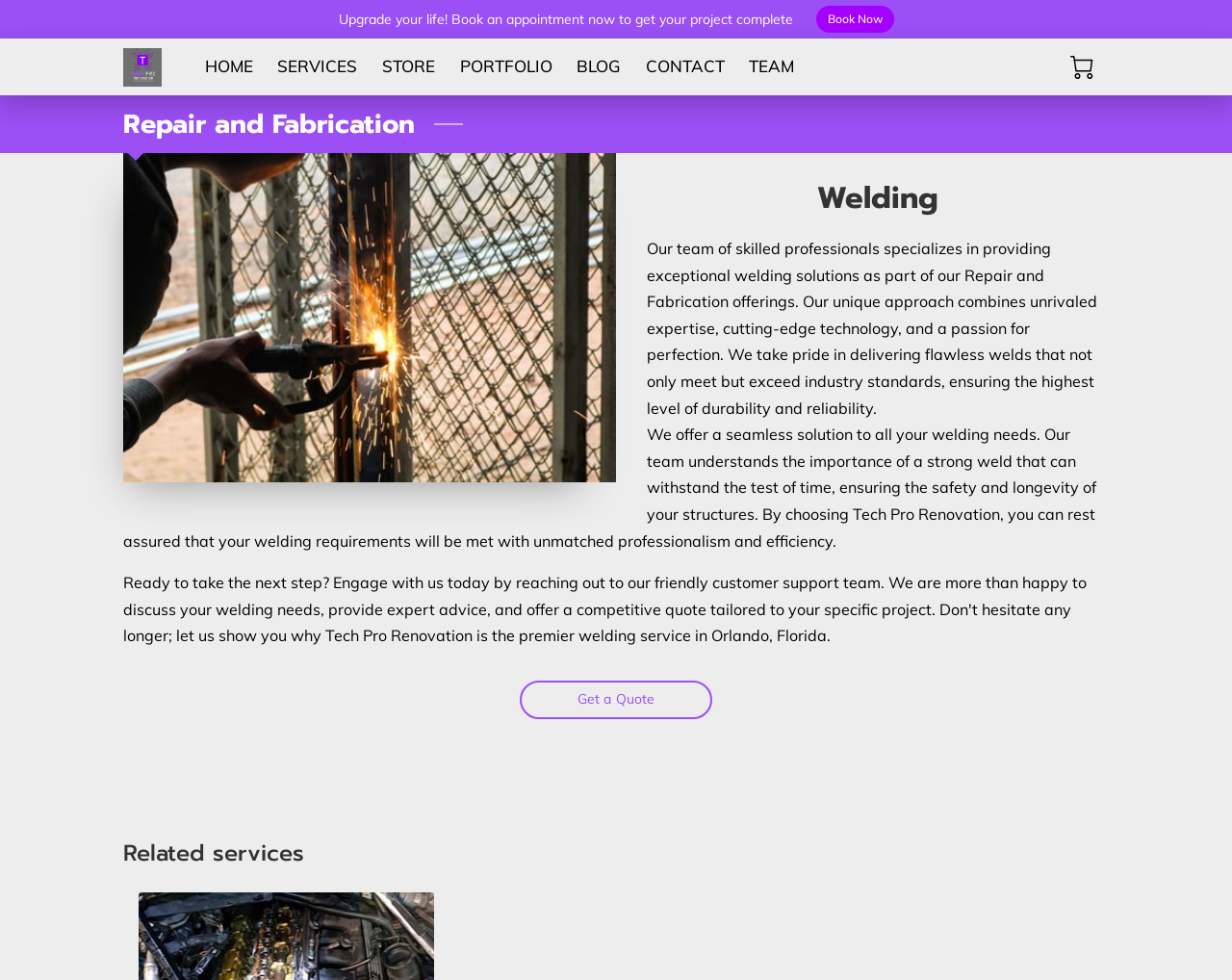Reply to the question below using a single word or brief phrase:
How many images are there on the webpage?

3